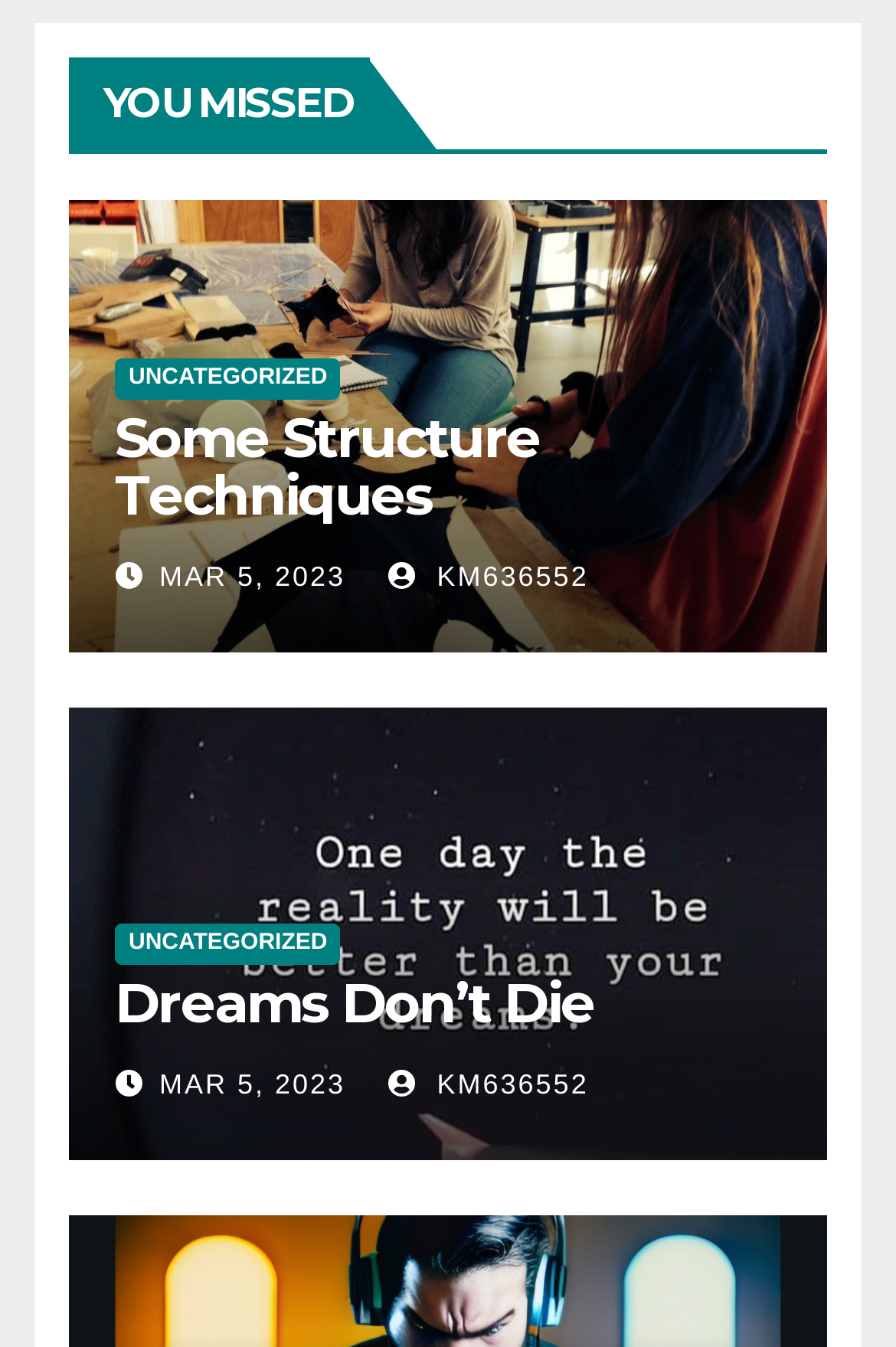Kindly respond to the following question with a single word or a brief phrase: 
How many headings are there on the webpage?

3